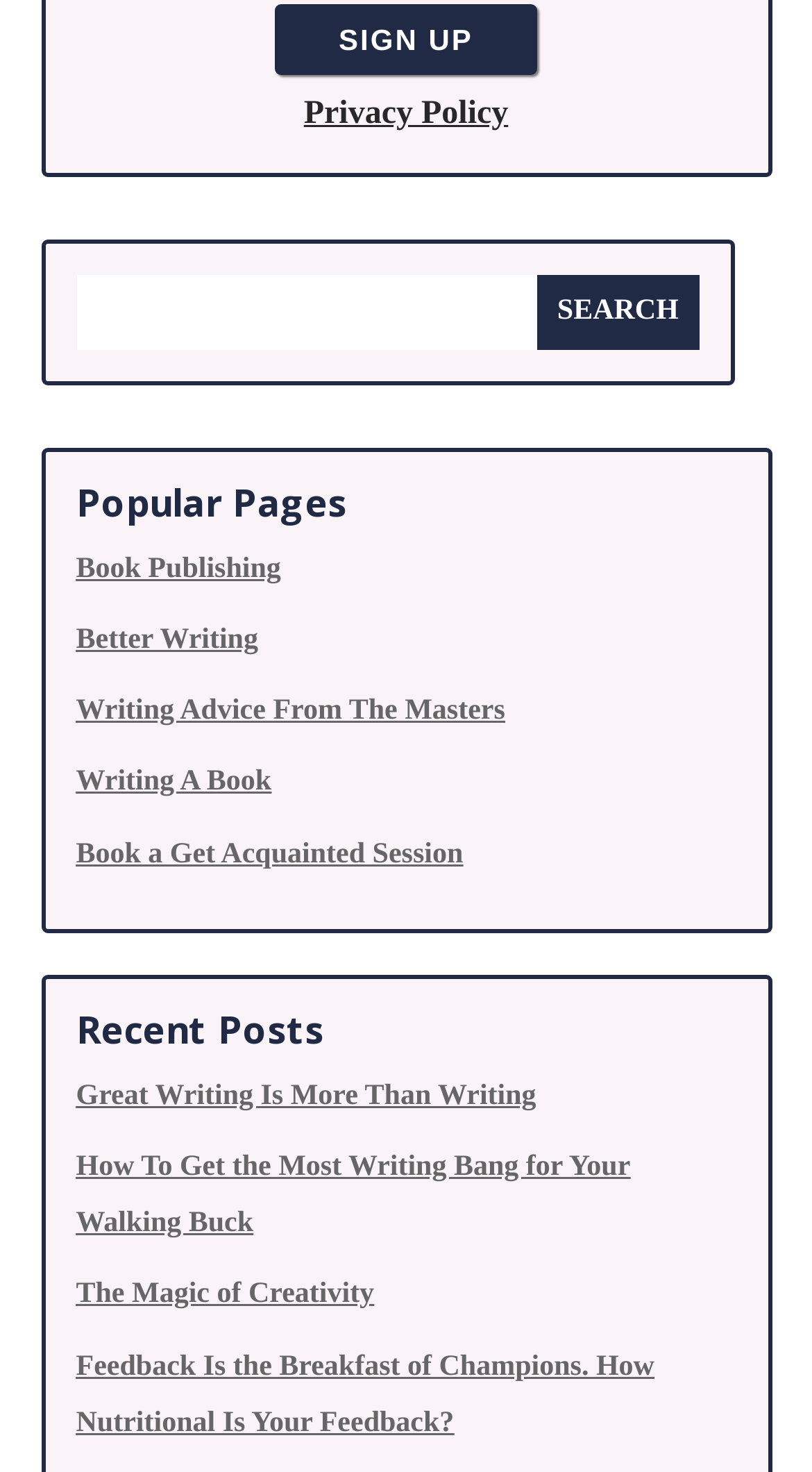Find and indicate the bounding box coordinates of the region you should select to follow the given instruction: "Click on HOME".

None